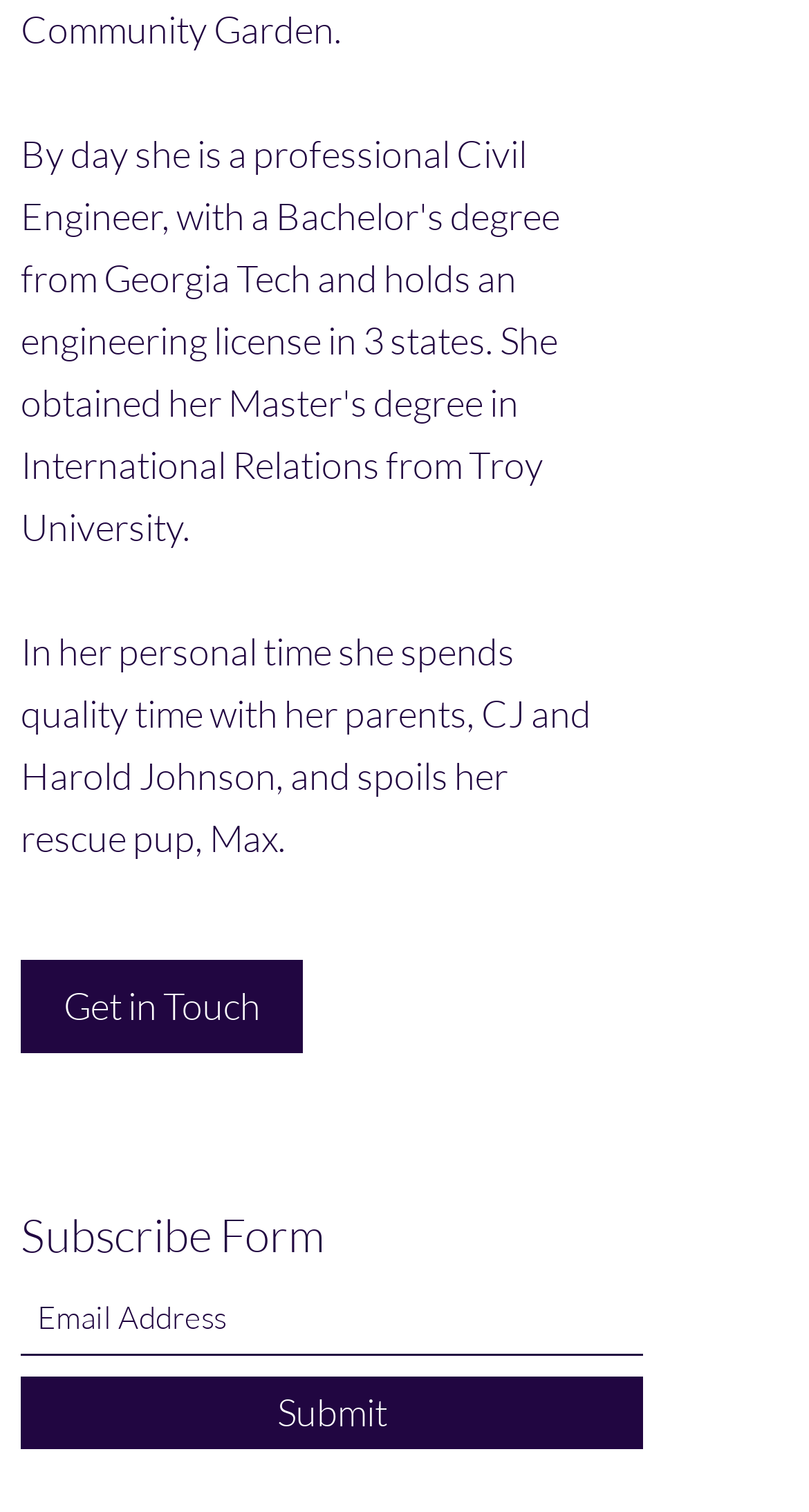From the webpage screenshot, predict the bounding box of the UI element that matches this description: "Submit".

[0.026, 0.91, 0.795, 0.958]